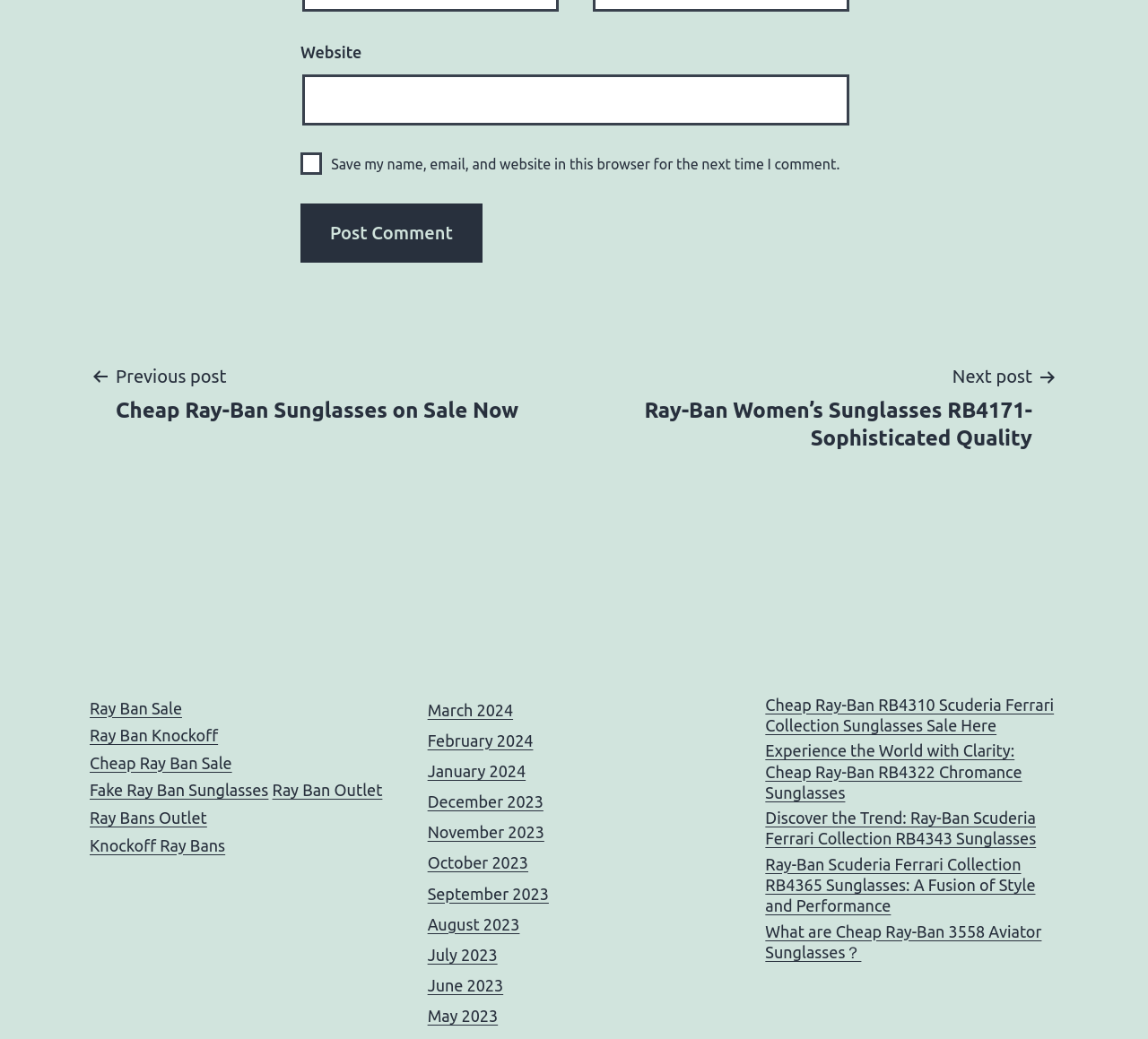How many months are listed in the webpage?
Based on the visual content, answer with a single word or a brief phrase.

12